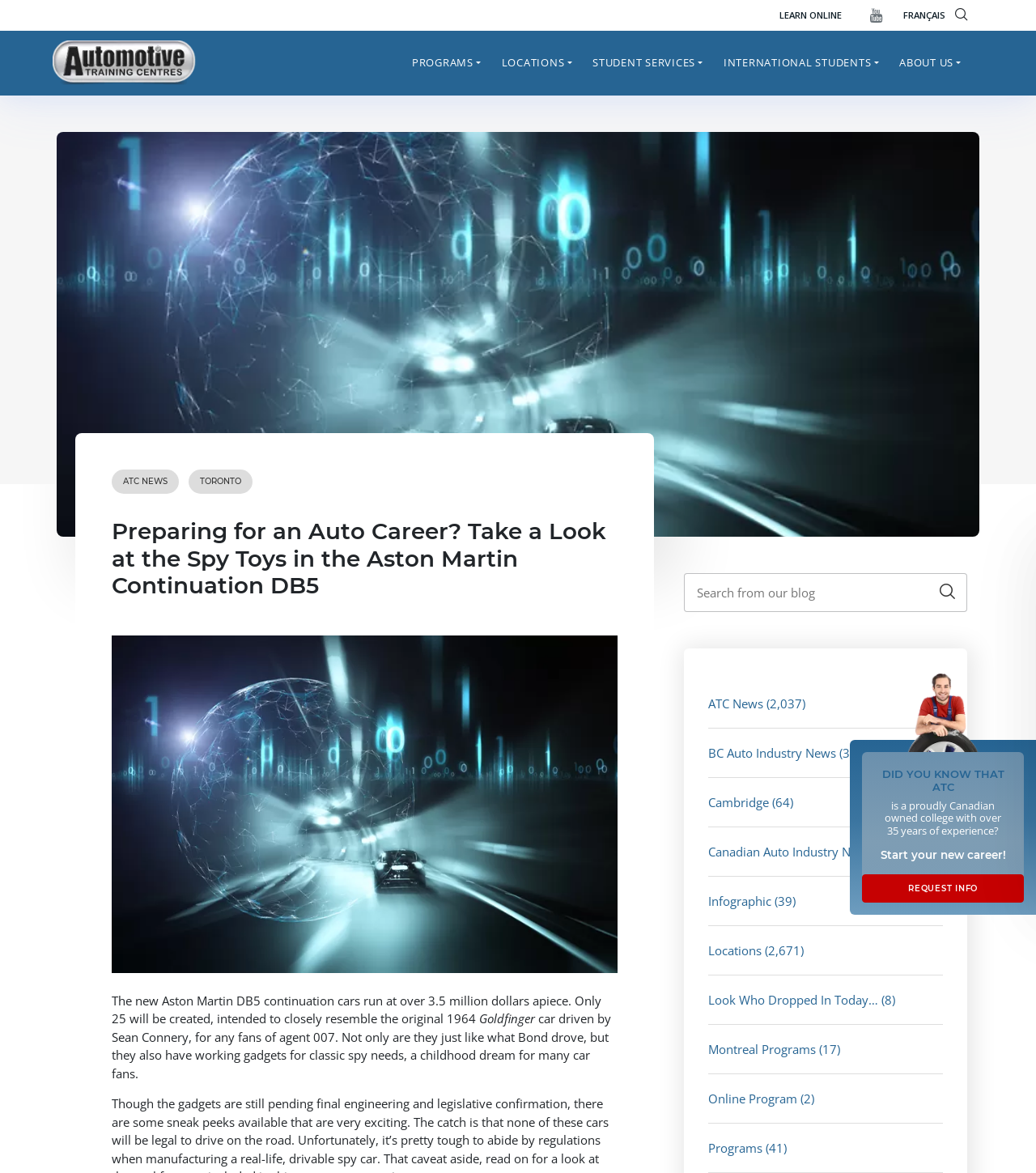Indicate the bounding box coordinates of the clickable region to achieve the following instruction: "Click on LEARN ONLINE."

[0.752, 0.007, 0.812, 0.019]